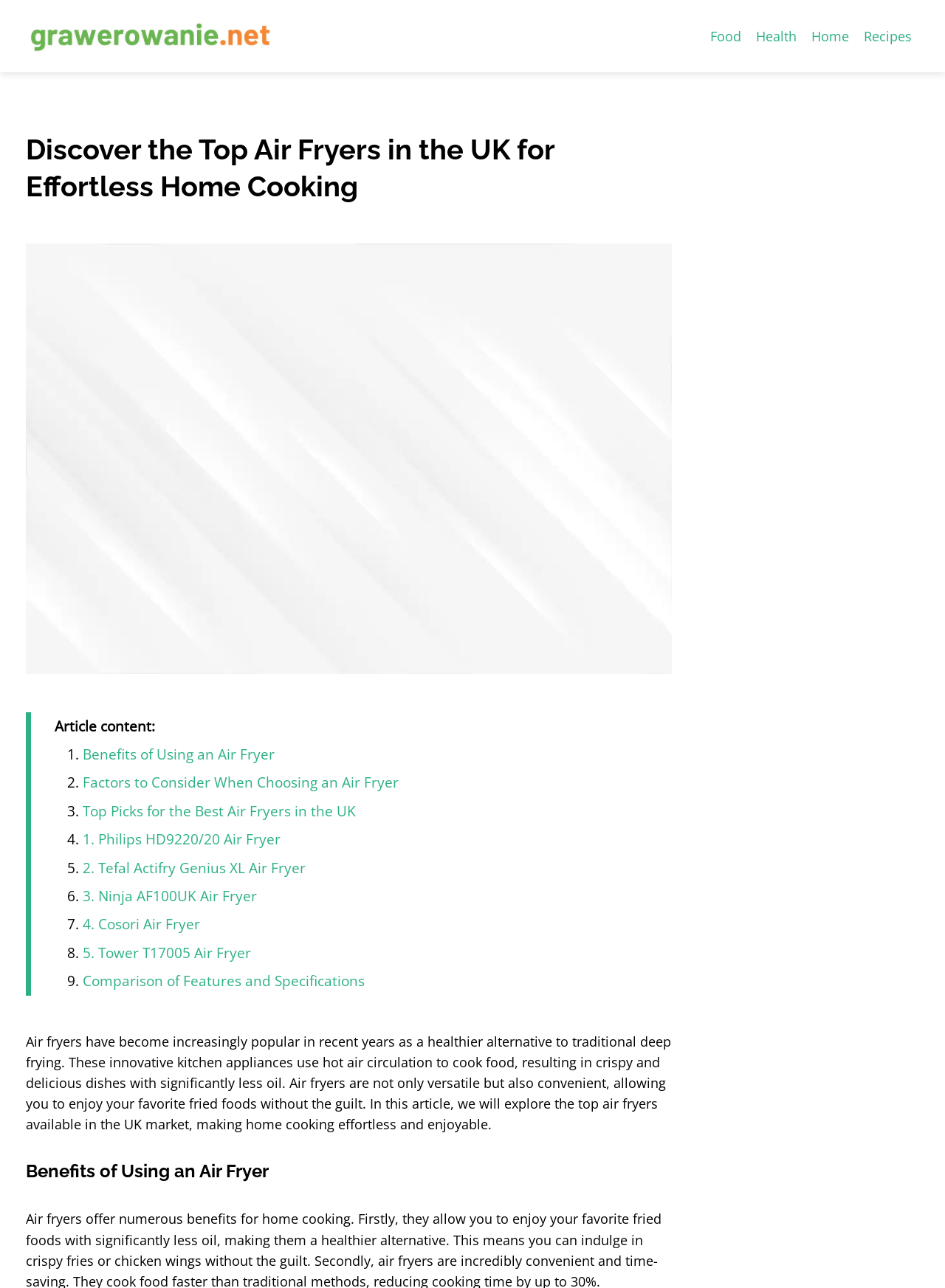What is the tone of the article content?
Using the image as a reference, give a one-word or short phrase answer.

Informative